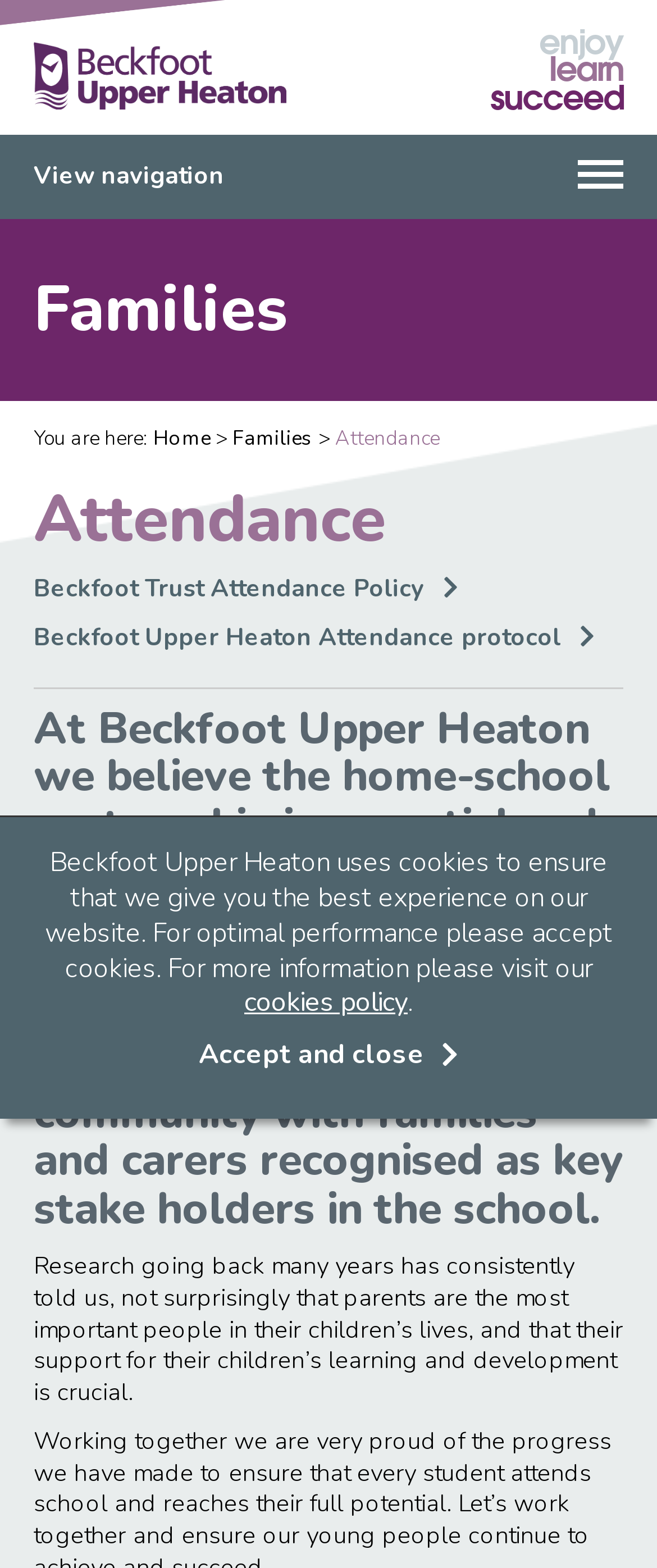Give a detailed account of the webpage.

The webpage is about Beckfoot Upper Heaton's attendance policy and its importance in the home-school partnership. At the top left, there is a link to the school's homepage, accompanied by an image of the school's logo. Below this, there are three short phrases: "enjoy", "learn", and "succeed", which are likely the school's motto or values.

On the top right, there is a notification about the use of cookies on the website, with a link to the cookies policy and an option to accept and close the notification. Below this, there is a navigation menu with links to "Families" and "Home", indicating the current page's location within the website.

The main content of the page is divided into two sections. The first section has a heading "Attendance" and provides two links to the school's attendance policy and protocol. The second section has a longer heading that explains the importance of the home-school partnership in helping learners achieve and succeed. Below this, there is a paragraph of text that discusses the crucial role of parents in their children's learning and development.

Throughout the page, there are no images other than the school's logo at the top. The layout is organized, with clear headings and concise text, making it easy to navigate and understand the content.